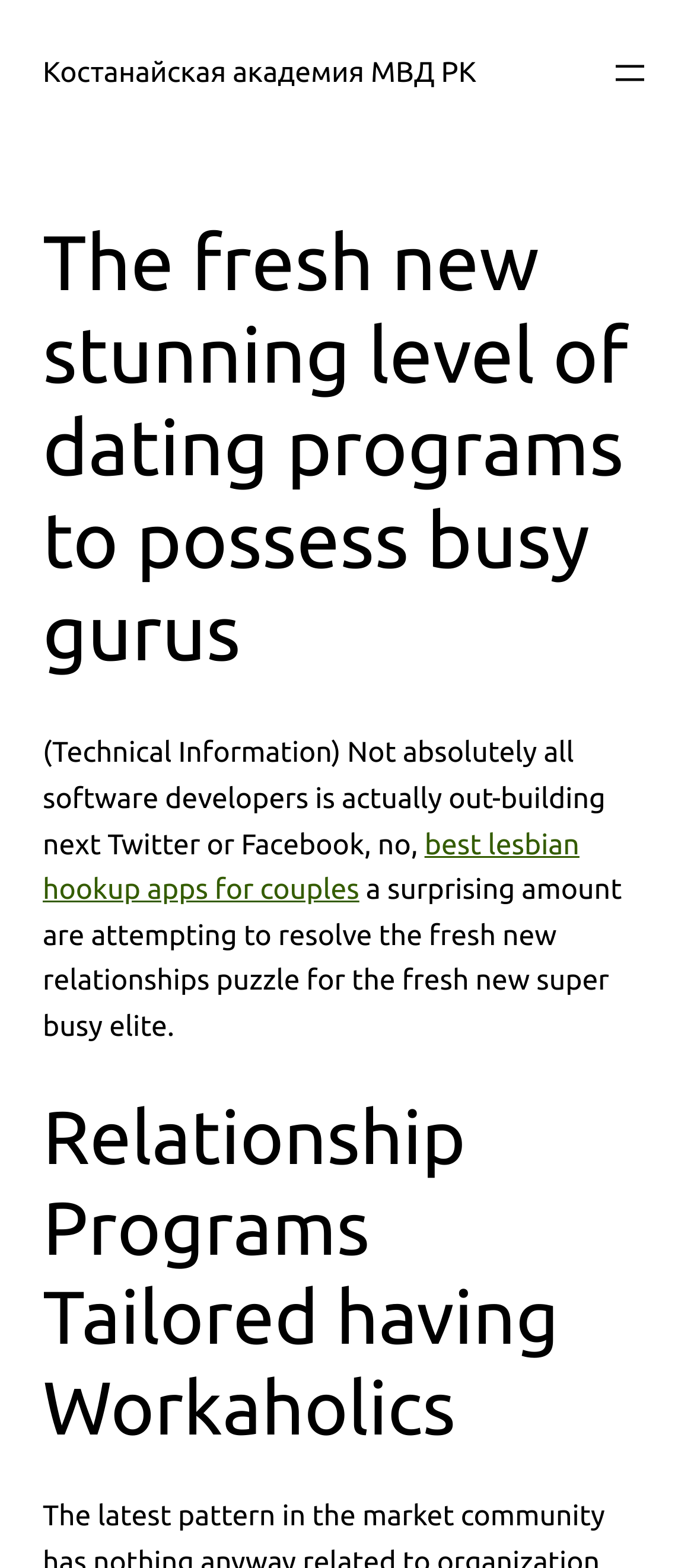Given the description "aria-label="Open menu"", provide the bounding box coordinates of the corresponding UI element.

[0.877, 0.033, 0.938, 0.06]